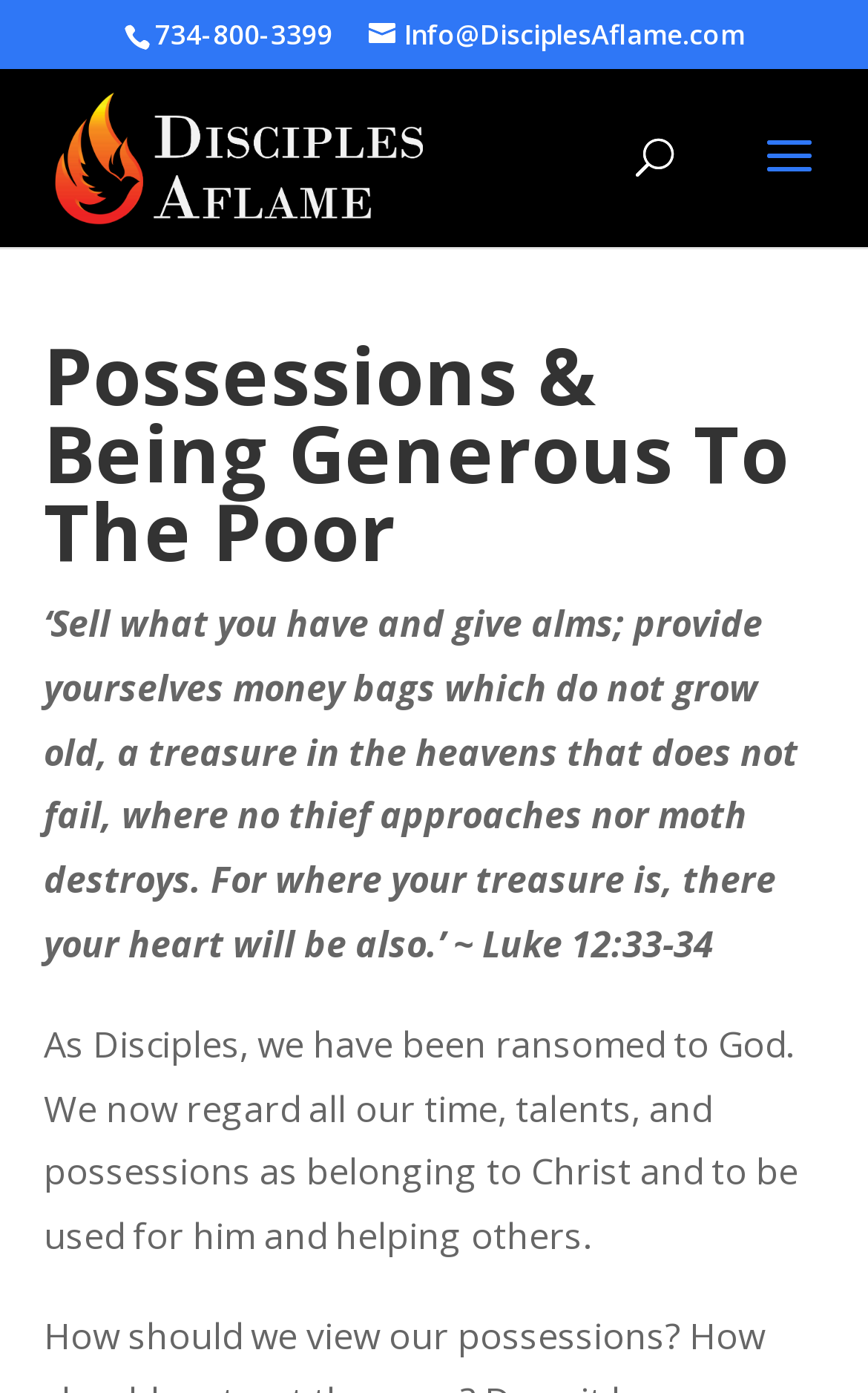What is the phone number on the webpage?
Look at the screenshot and respond with a single word or phrase.

734-800-3399